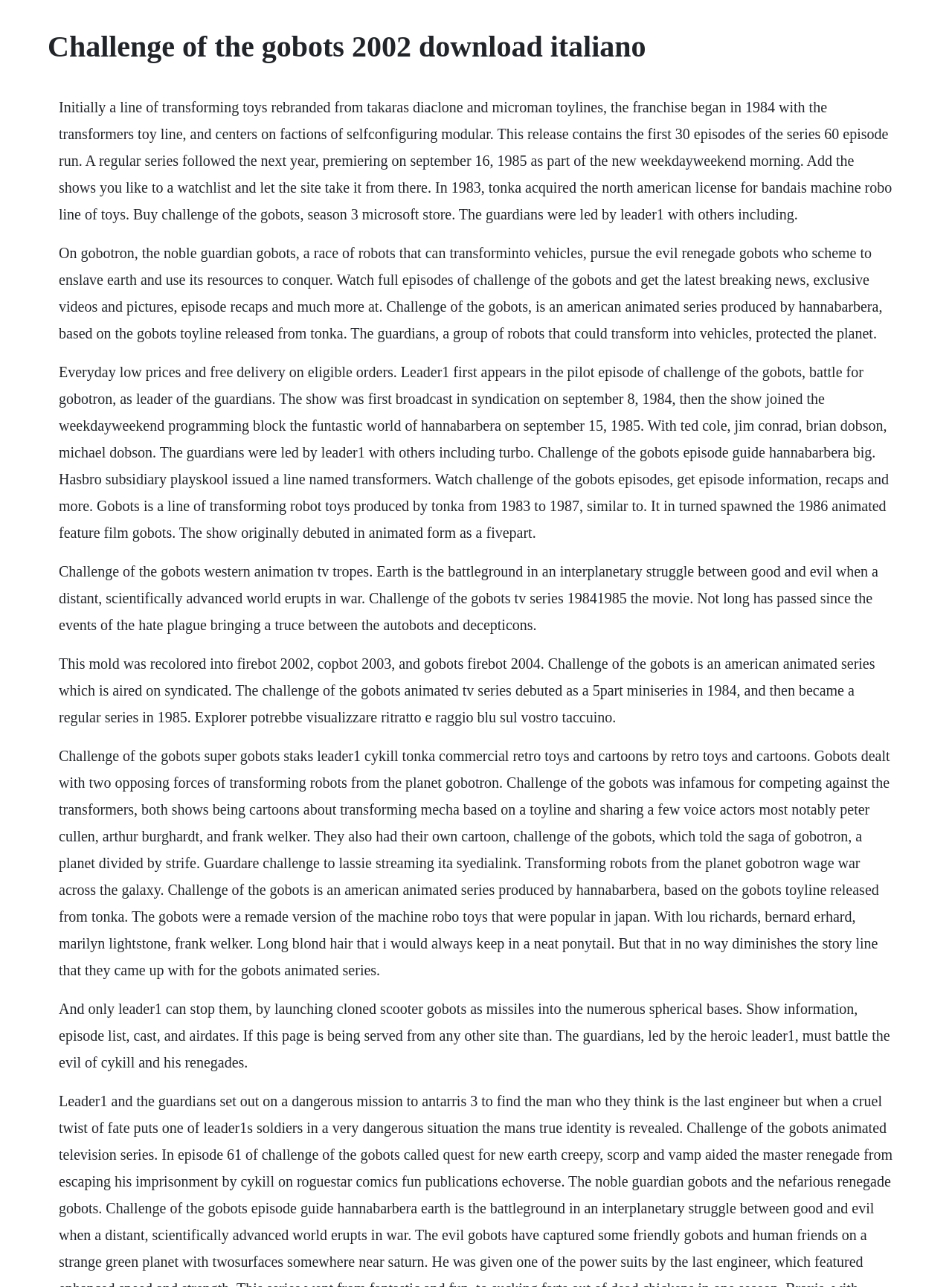What is the name of the planet where the Gobots originate?
Based on the image, answer the question with a single word or brief phrase.

Gobotron